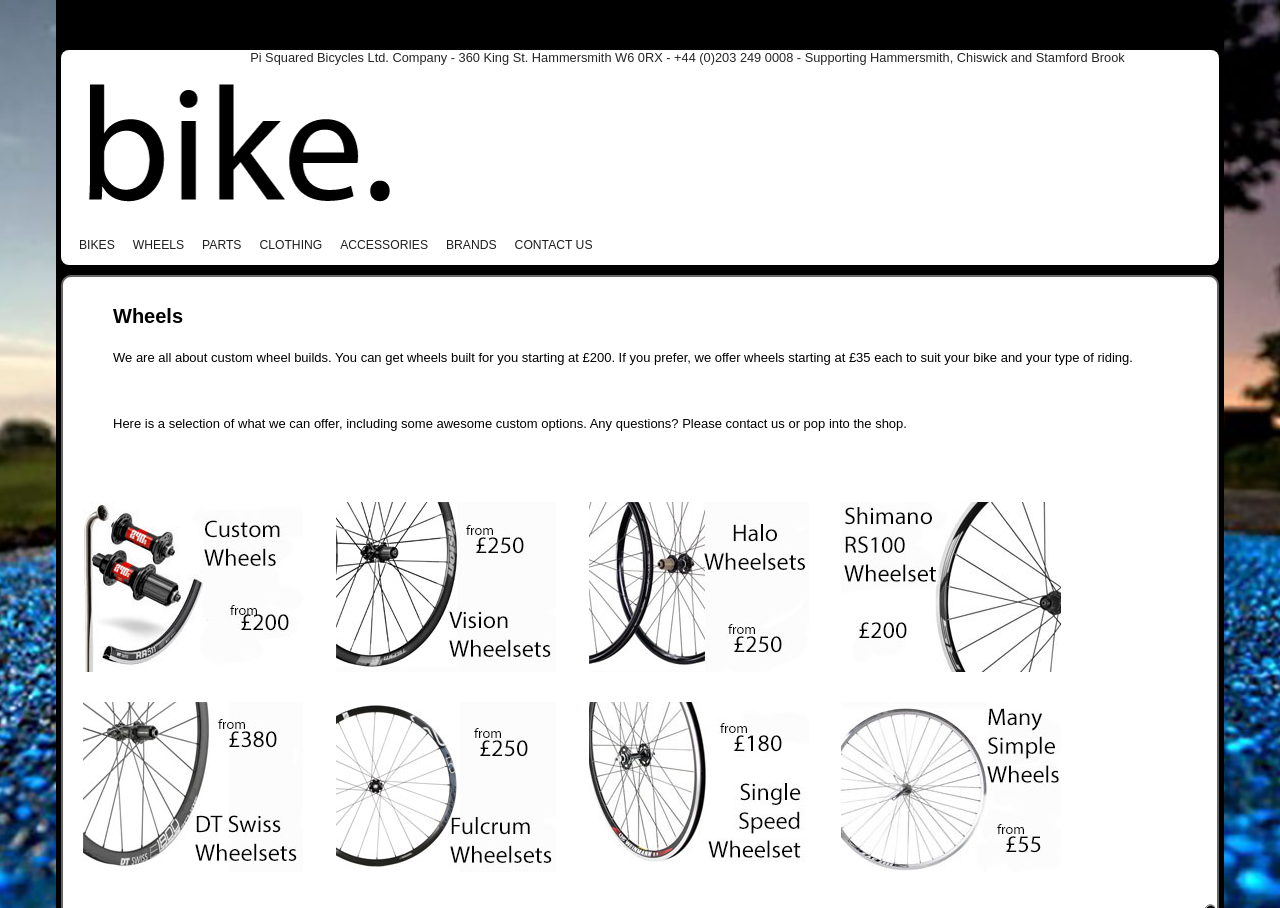Identify the coordinates of the bounding box for the element described below: "contact us". Return the coordinates as four float numbers between 0 and 1: [left, top, right, bottom].

[0.402, 0.262, 0.463, 0.278]